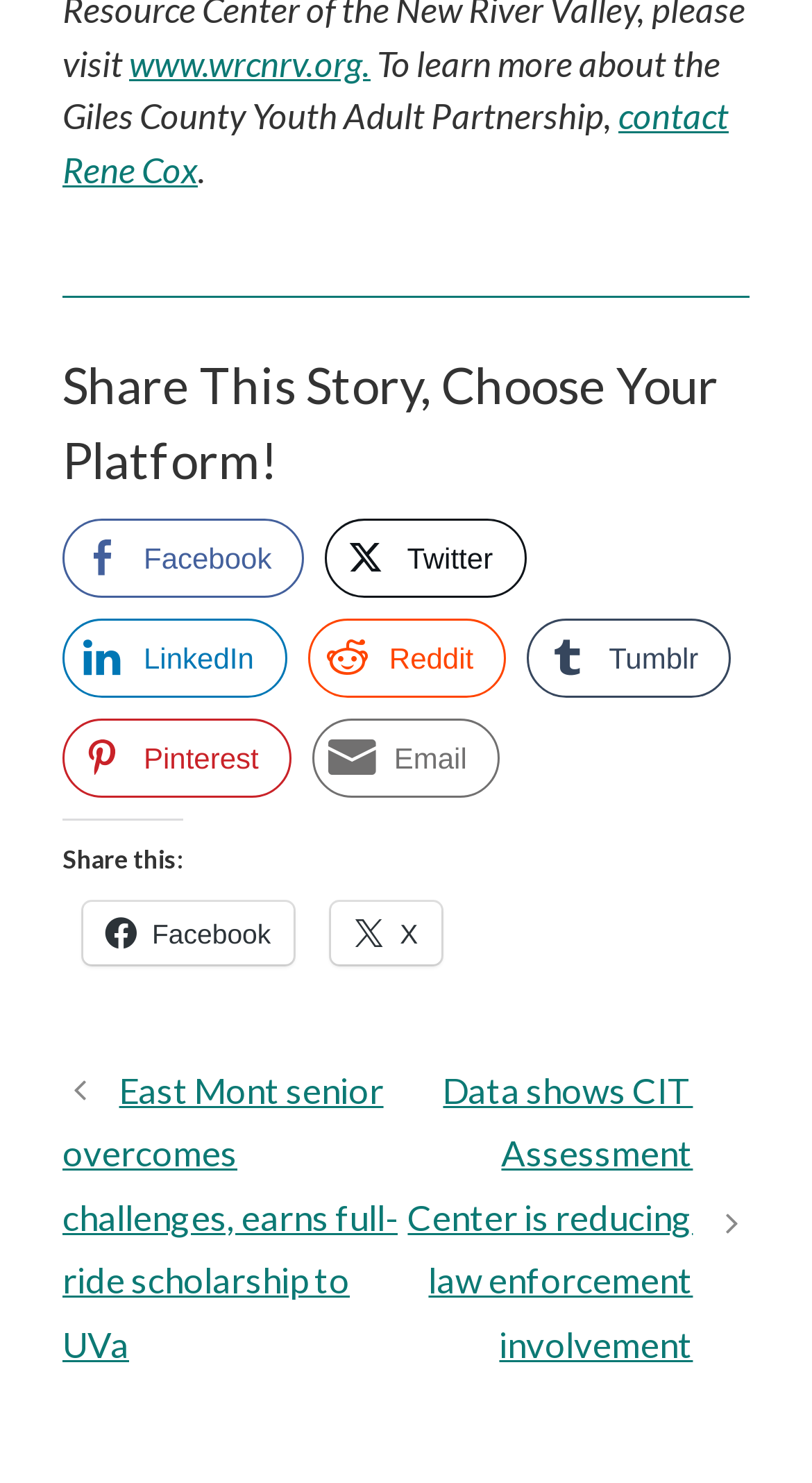Can you find the bounding box coordinates for the element to click on to achieve the instruction: "Read the post about East Mont senior overcoming challenges"?

[0.077, 0.72, 0.49, 0.921]